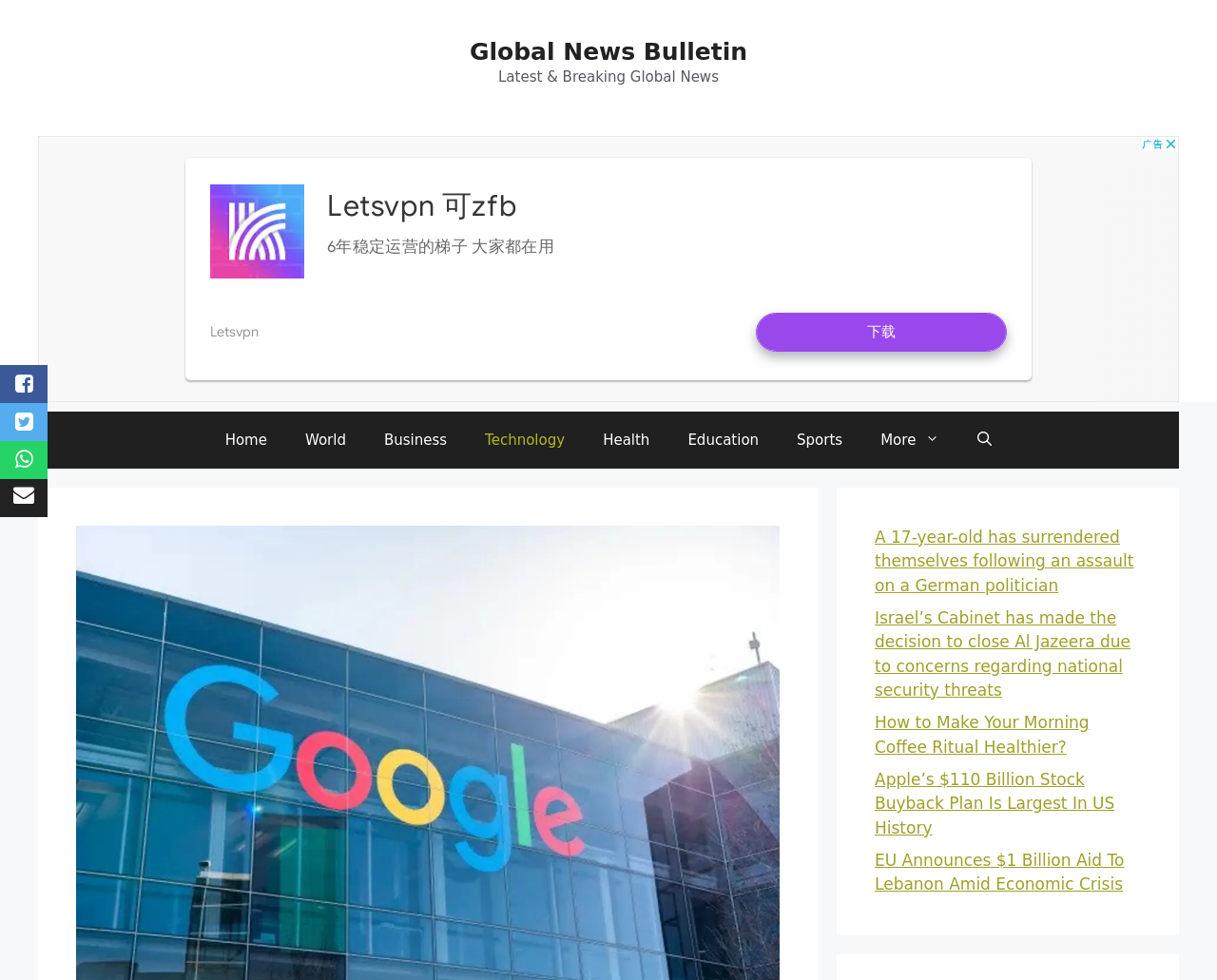Please find the bounding box coordinates of the section that needs to be clicked to achieve this instruction: "Go to the 'World' section".

[0.235, 0.419, 0.3, 0.478]